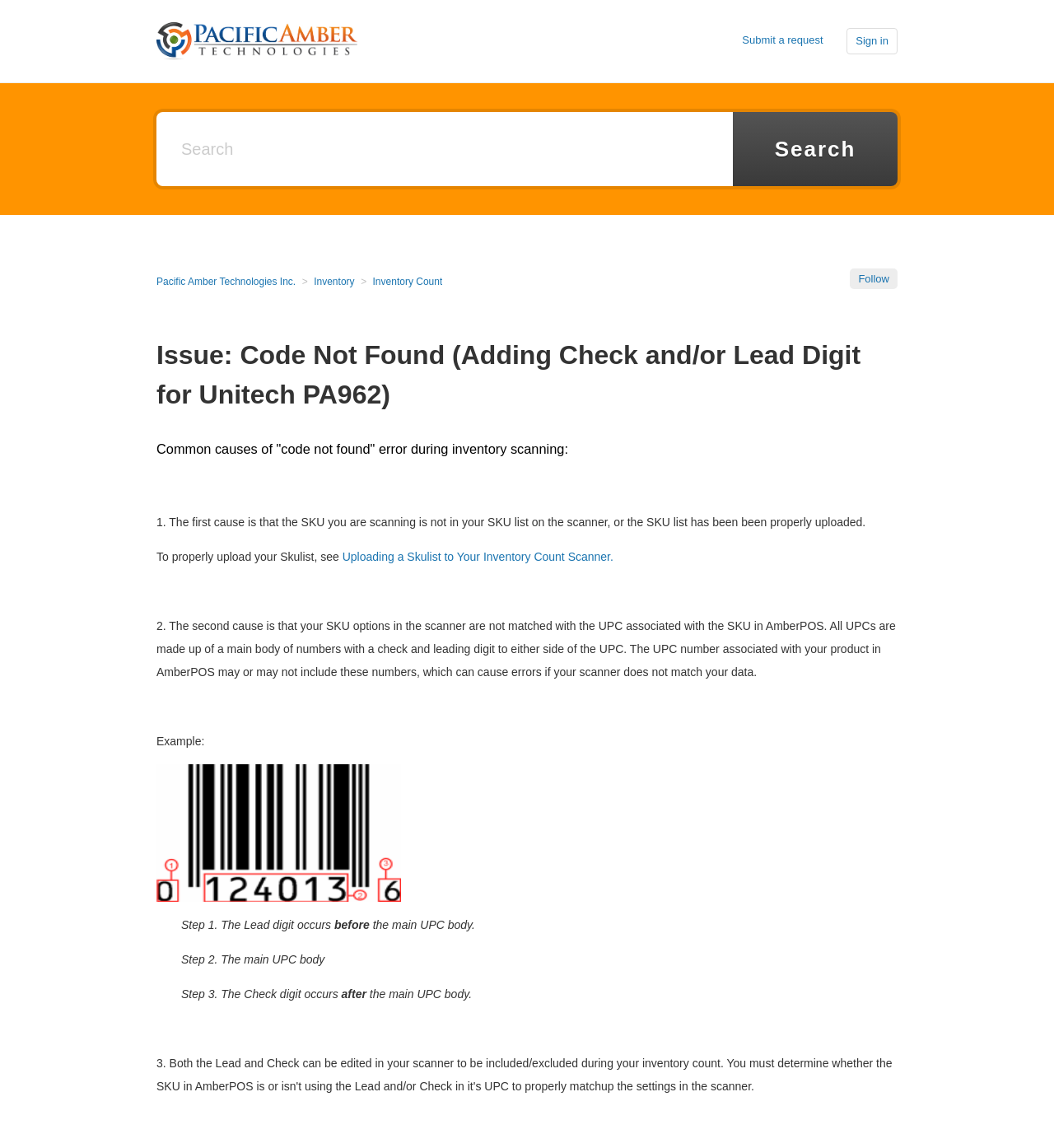Determine the bounding box for the UI element as described: "name="commit" value="Search"". The coordinates should be represented as four float numbers between 0 and 1, formatted as [left, top, right, bottom].

[0.695, 0.098, 0.852, 0.162]